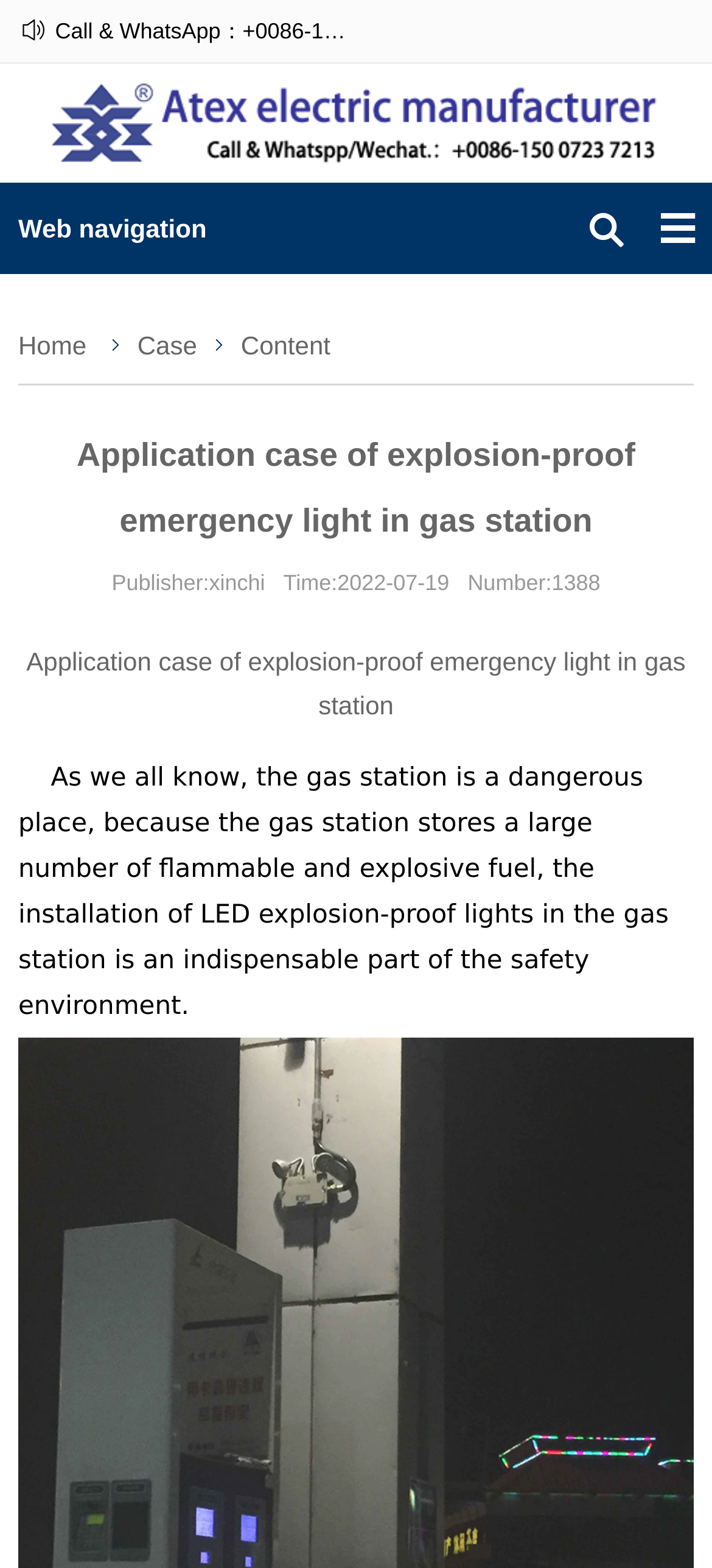Locate the bounding box coordinates of the item that should be clicked to fulfill the instruction: "Call or WhatsApp the company".

[0.069, 0.012, 0.651, 0.028]